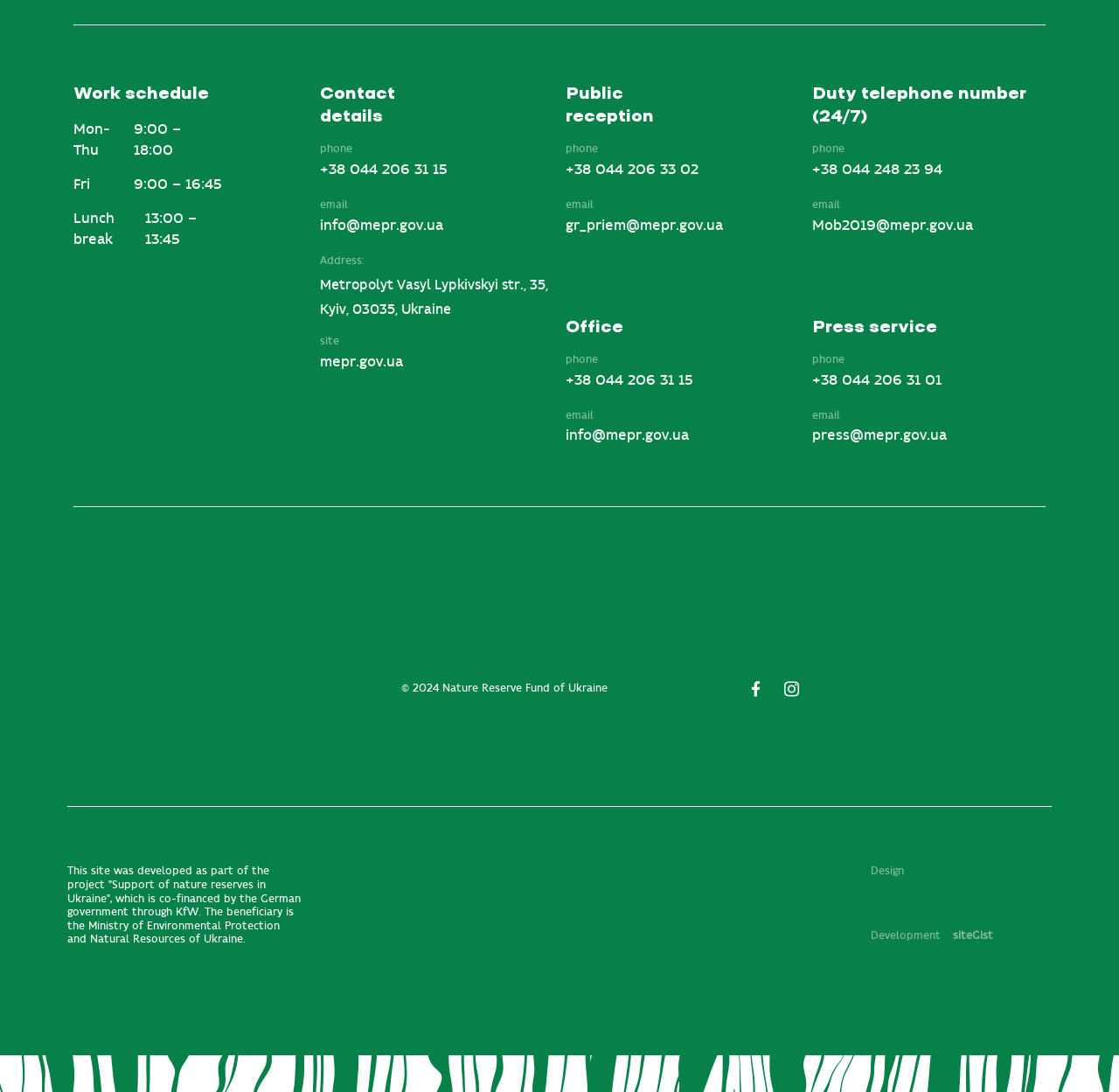Please answer the following question as detailed as possible based on the image: 
What is the address of the office?

I found a section with the title 'Contact' that lists contact information, including an address. The address is specified as 'Metropolyt Vasyl Lypkivskyi str., 35, Kyiv, 03035, Ukraine'.